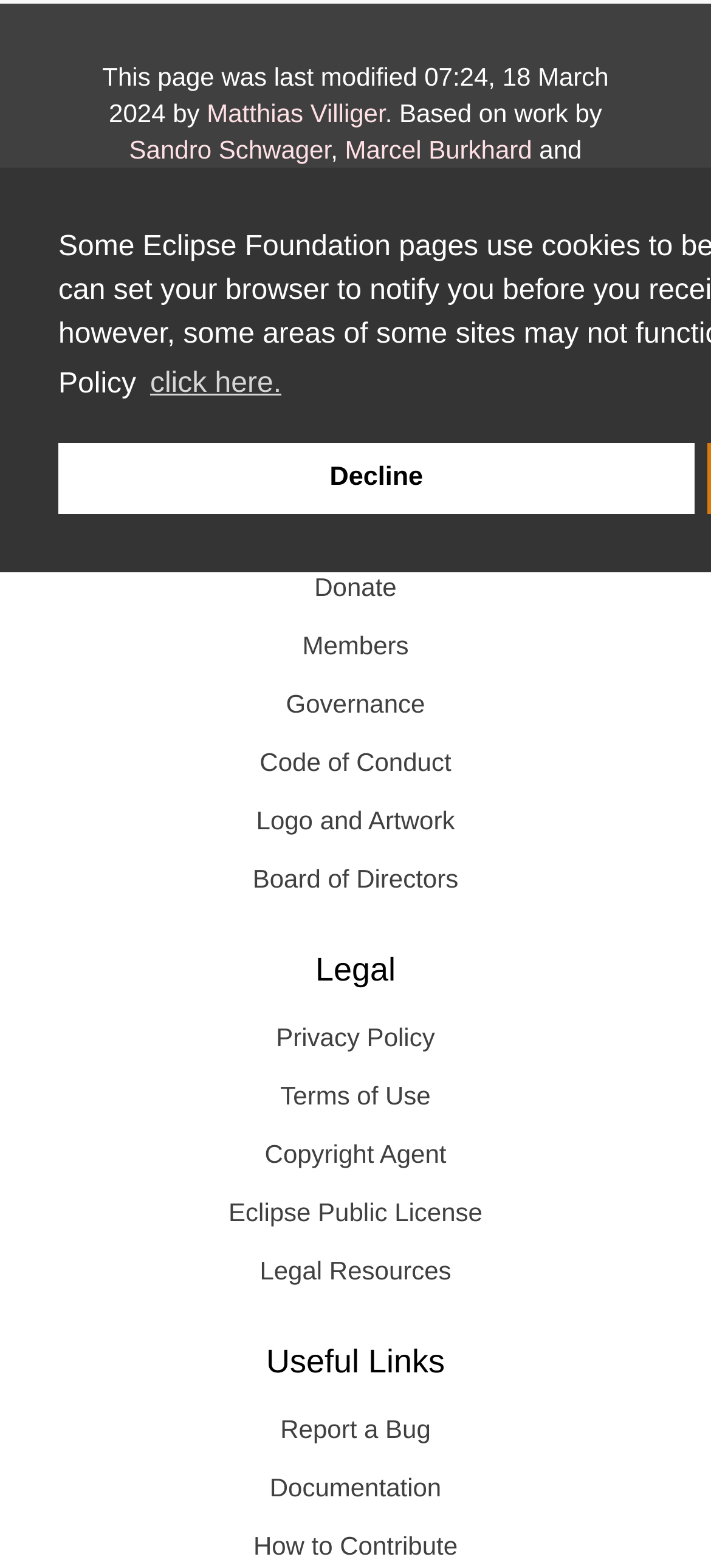Determine the bounding box coordinates of the clickable region to follow the instruction: "learn more about cookies".

[0.203, 0.228, 0.404, 0.263]